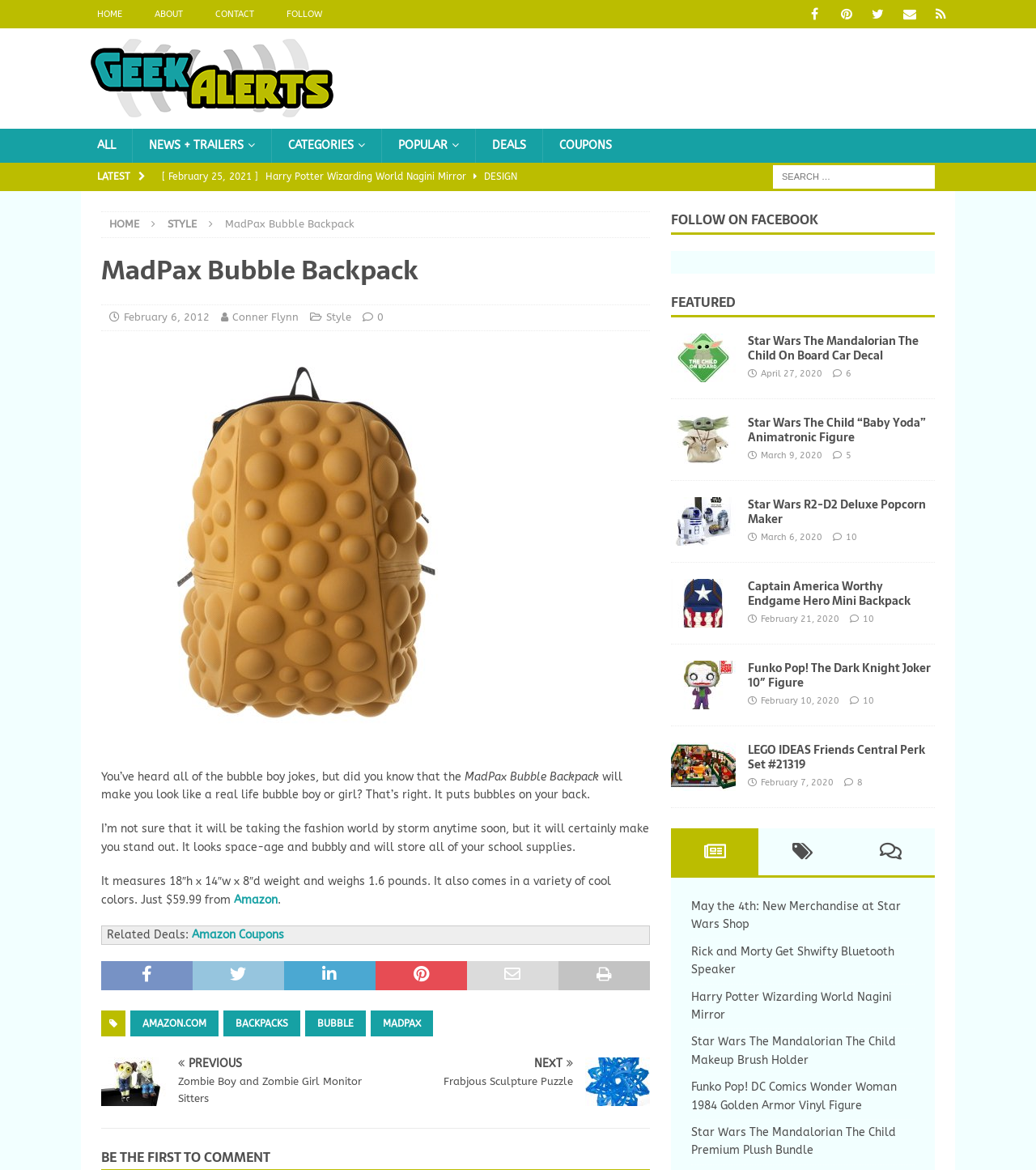What is the purpose of the backpack?
Based on the image, answer the question with as much detail as possible.

I found the answer by reading the text in the article, which describes the backpack as a space-age and bubbly design that will store all of your school supplies. This suggests that the primary purpose of the backpack is to carry school supplies.